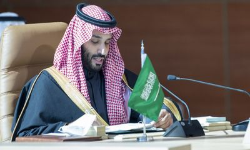Provide a comprehensive description of the image.

In a formal setting, a Saudi Arabian leader is depicted engaged in an official meeting. He is seated at a large wooden table, adorned in traditional attire including a black and gold thobe and a headscarf. The table features a small Saudi flag, indicating the backdrop of national importance. The leader appears focused as he reviews documents, embodying a sense of duty and leadership within the context of governance. The warm tones of the room complement the atmosphere of authority and responsibility associated with his role.